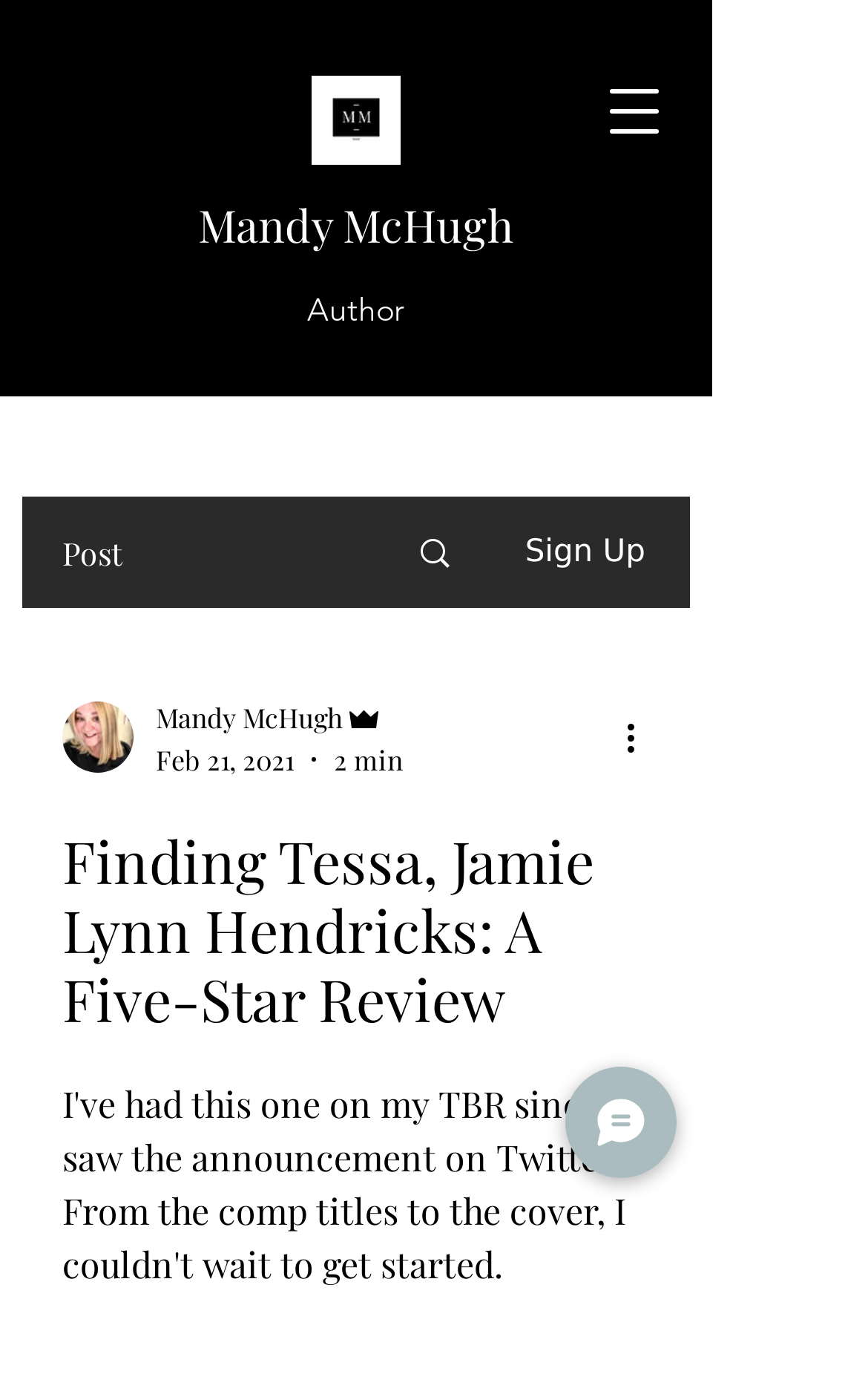What is the function of the button at the bottom of the webpage?
Give a single word or phrase as your answer by examining the image.

Chat